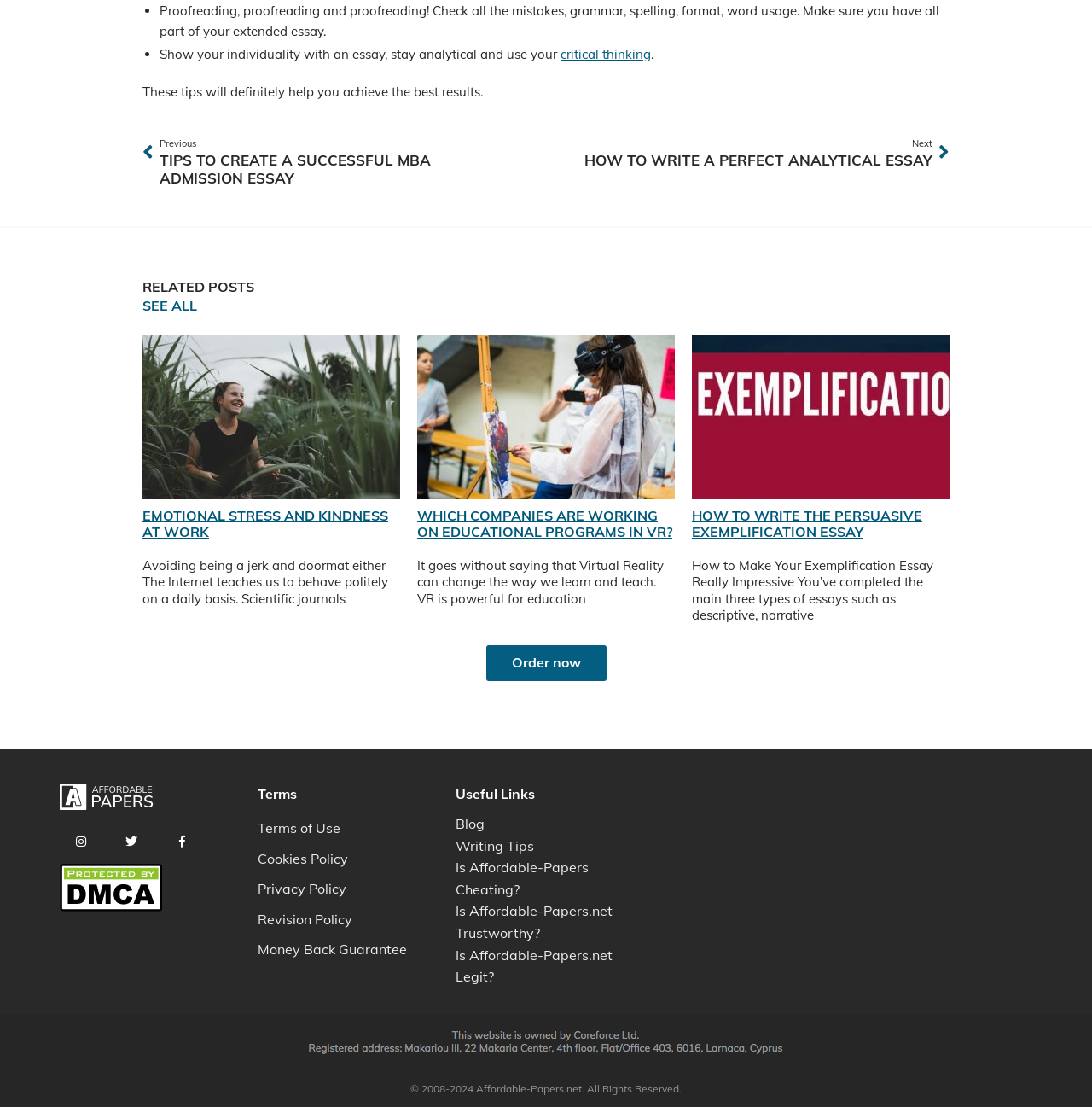Give a concise answer using one word or a phrase to the following question:
What is the name of the website?

Affordable-Papers.net